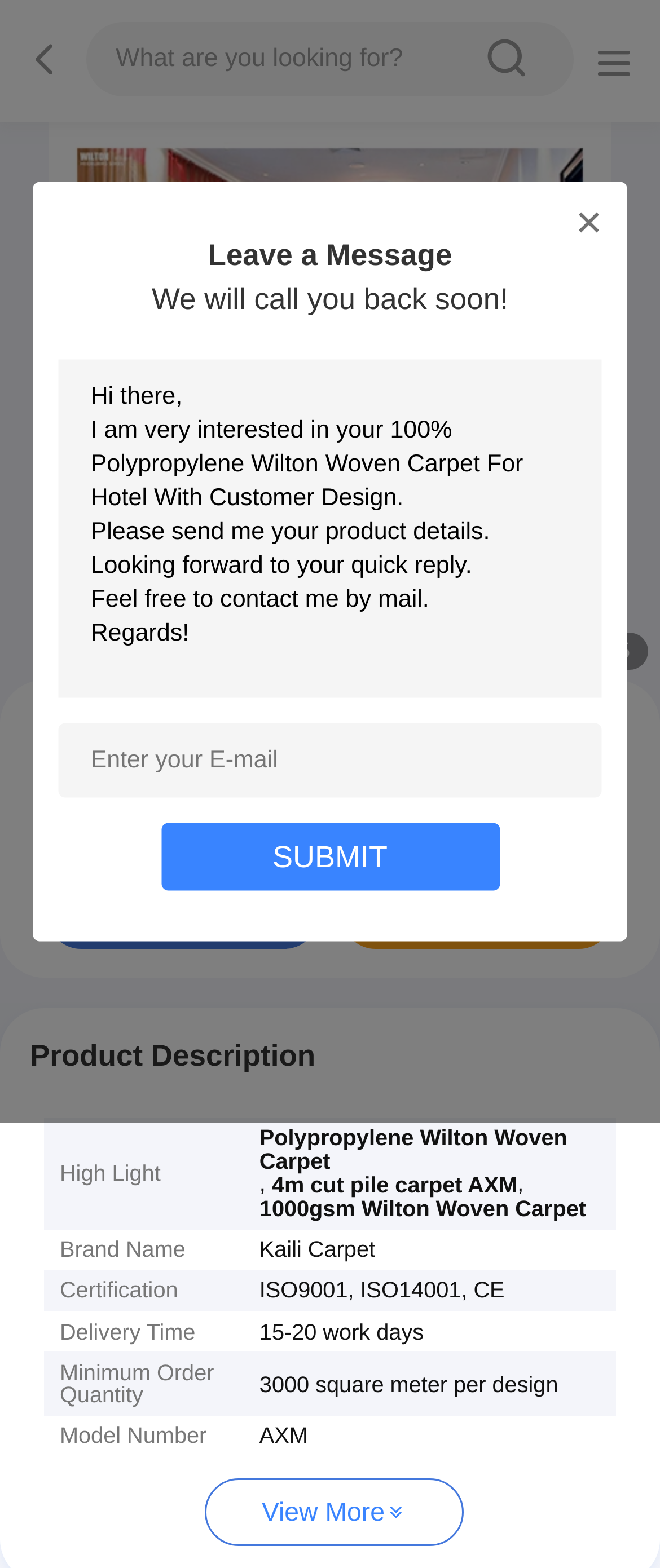Provide a thorough description of this webpage.

This webpage is about a product, specifically a 100% Polypropylene Wilton Woven Carpet for hotels with custom designs. At the top, there is a search bar with a magnifying glass icon and a text box to enter what you're looking for. Next to the search bar, there is a button with a Chinese character "sousou" and a text box to enter your email.

Below the search bar, there is a large image of the carpet product, taking up most of the width of the page. Above the image, there is a heading with the product name, and below the image, there are several lines of text describing the product, including its price, MOQ (minimum order quantity), and a call-to-action to get the best price or contact the seller.

On the right side of the page, there is a section with a heading "Product Description" and a table with several rows, each describing a feature of the product, such as its material, brand name, certification, delivery time, and minimum order quantity.

At the bottom of the page, there is a section with a heading "Leave a Message" and a text box to enter your message, along with a submit button. There is also a default message template provided, which includes a greeting, an expression of interest in the product, and a request for product details.

Throughout the page, there are several links and buttons, including a "Get Best Price" link, a "Contact Now" link, and a "View More" button at the very bottom of the page.